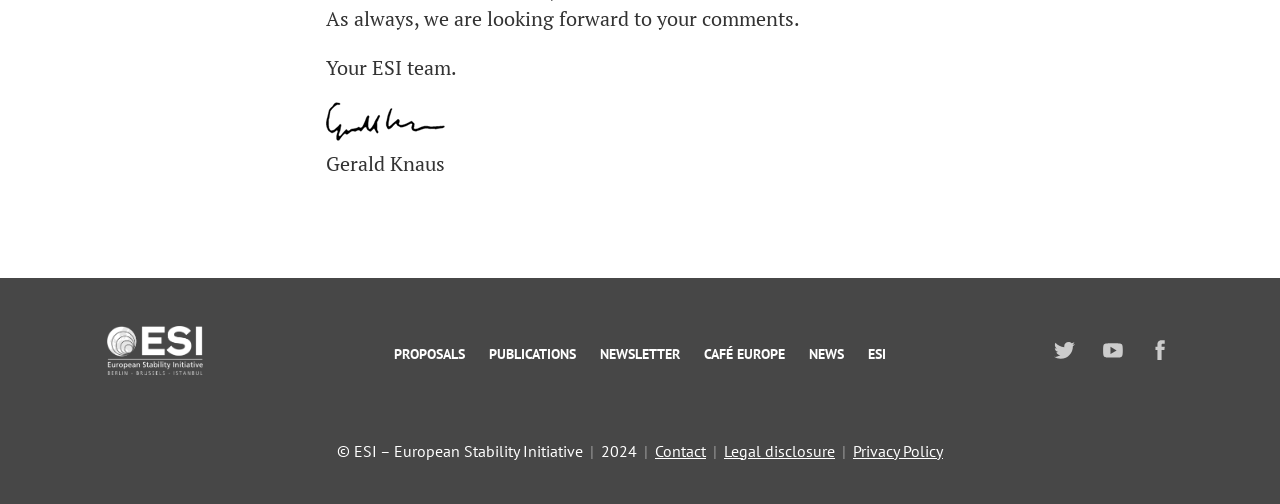Give a one-word or short phrase answer to the question: 
What is the name of the person mentioned?

Gerald Knaus